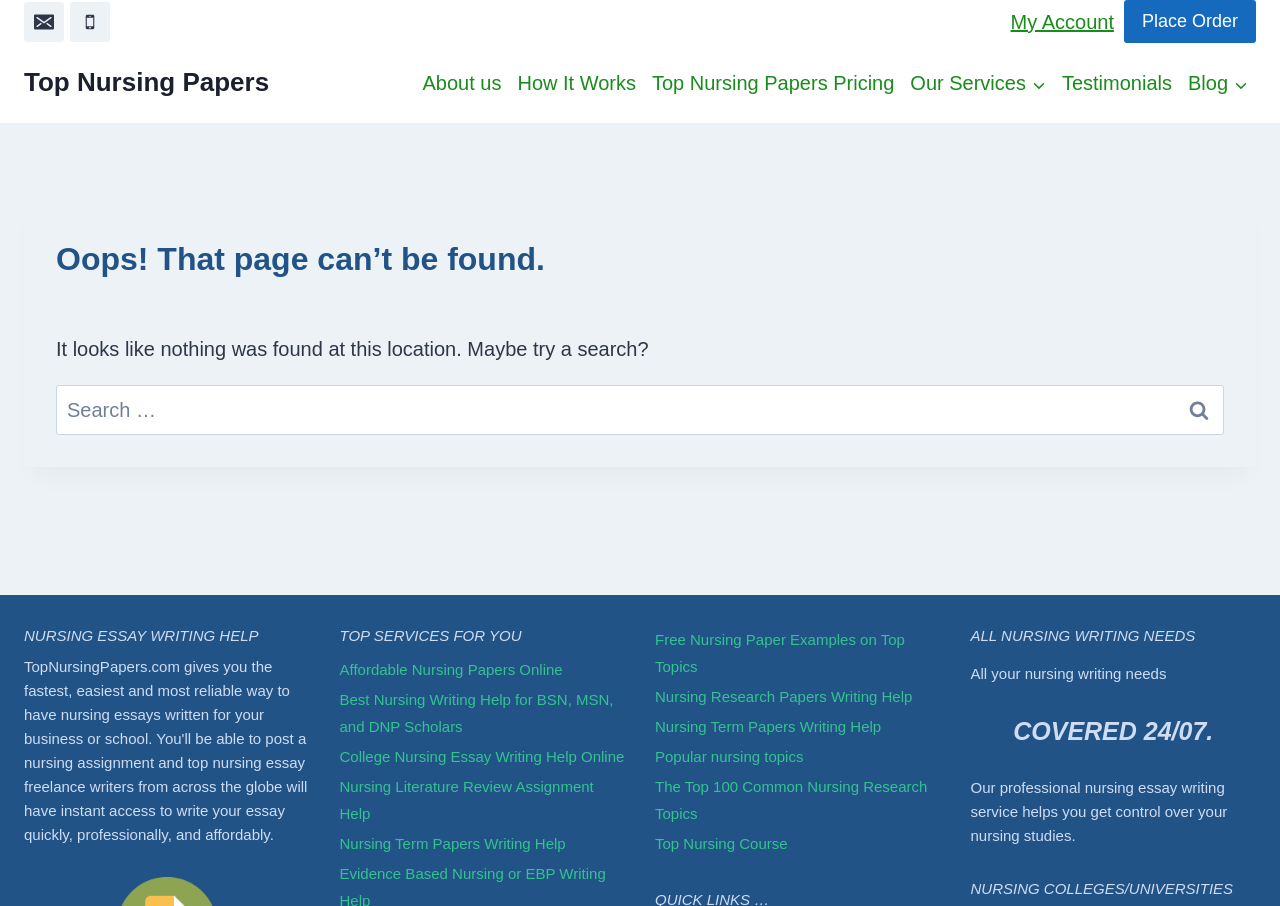Bounding box coordinates are specified in the format (top-left x, top-left y, bottom-right x, bottom-right y). All values are floating point numbers bounded between 0 and 1. Please provide the bounding box coordinate of the region this sentence describes: Nursing Term Papers Writing Help

[0.512, 0.785, 0.735, 0.818]